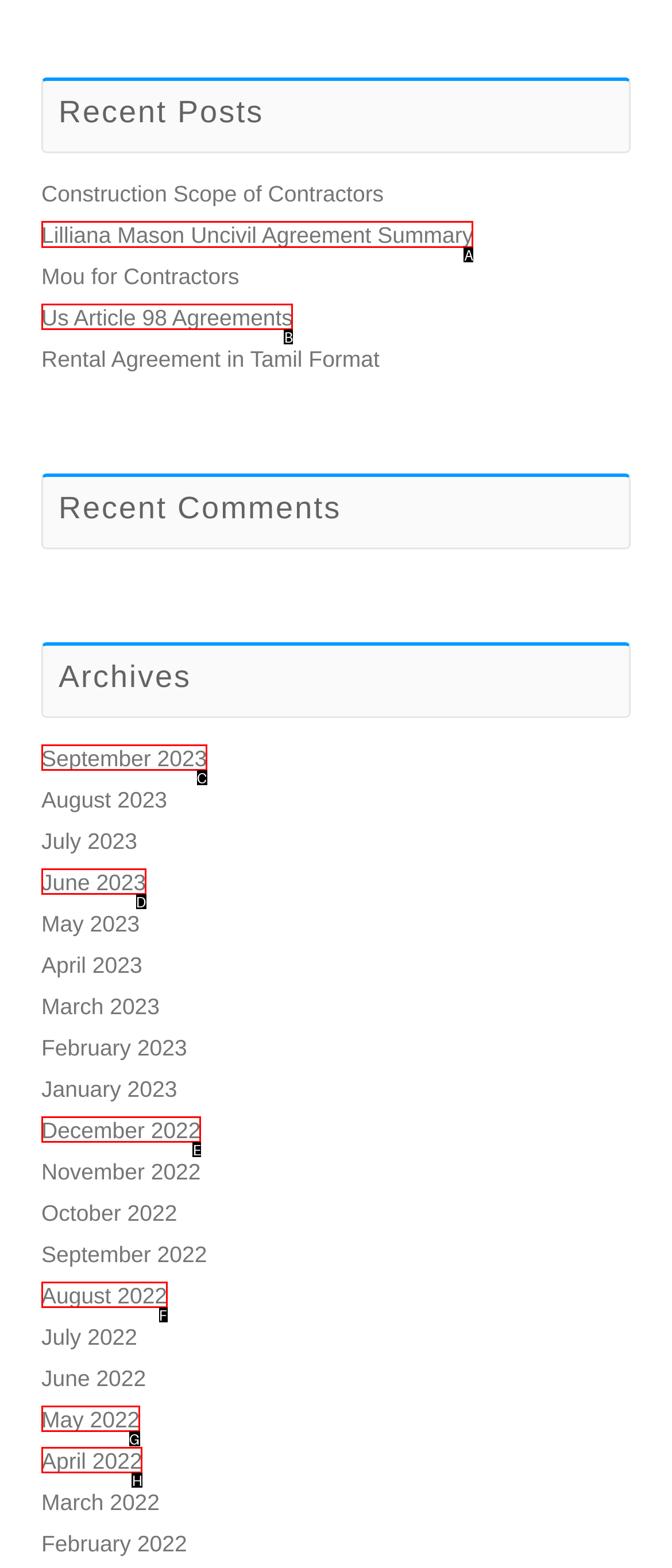Identify the correct choice to execute this task: Read article about Lilliana Mason Uncivil Agreement Summary
Respond with the letter corresponding to the right option from the available choices.

A